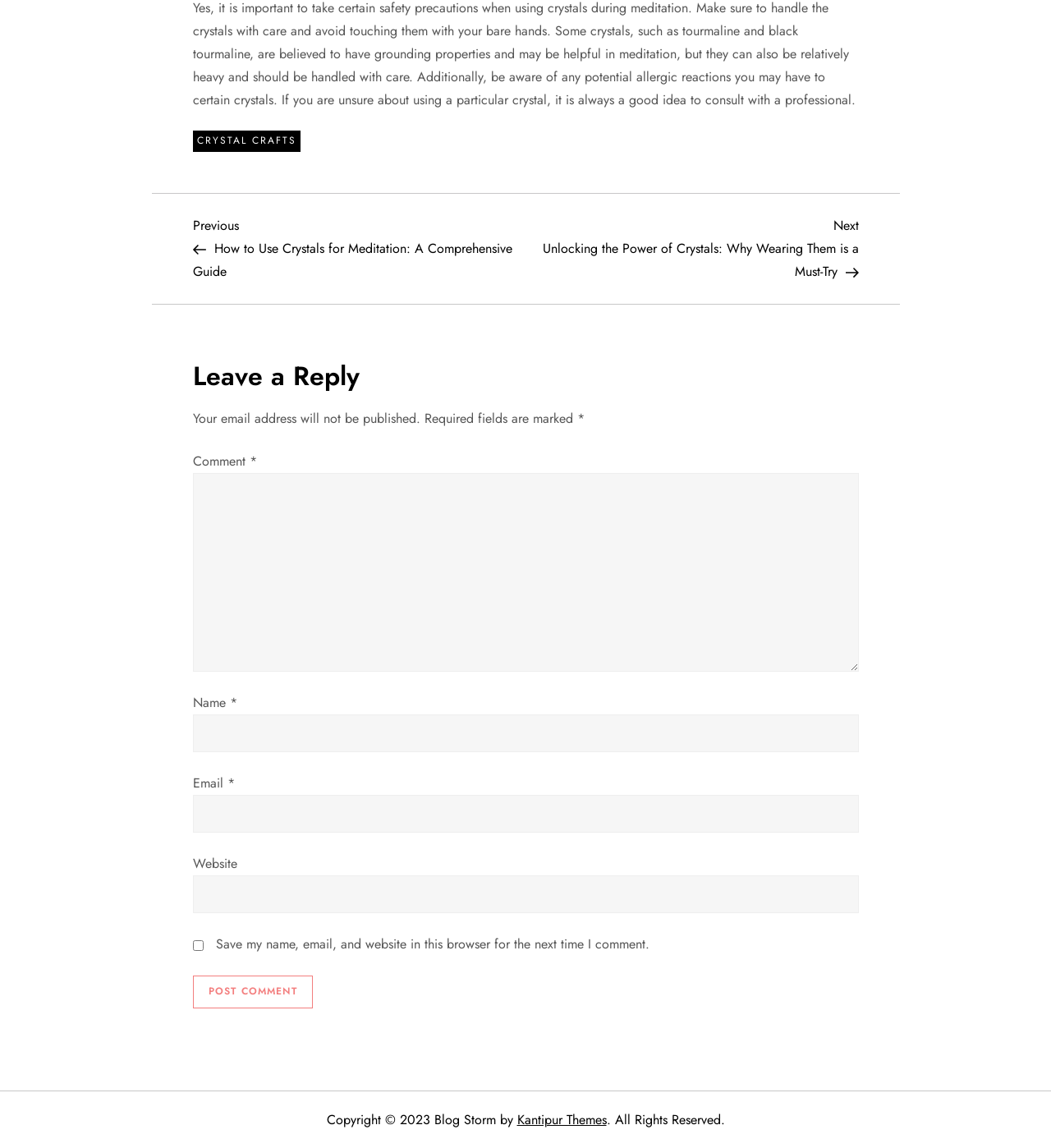Pinpoint the bounding box coordinates of the element you need to click to execute the following instruction: "Visit the 'Kantipur Themes' website". The bounding box should be represented by four float numbers between 0 and 1, in the format [left, top, right, bottom].

[0.492, 0.967, 0.577, 0.984]